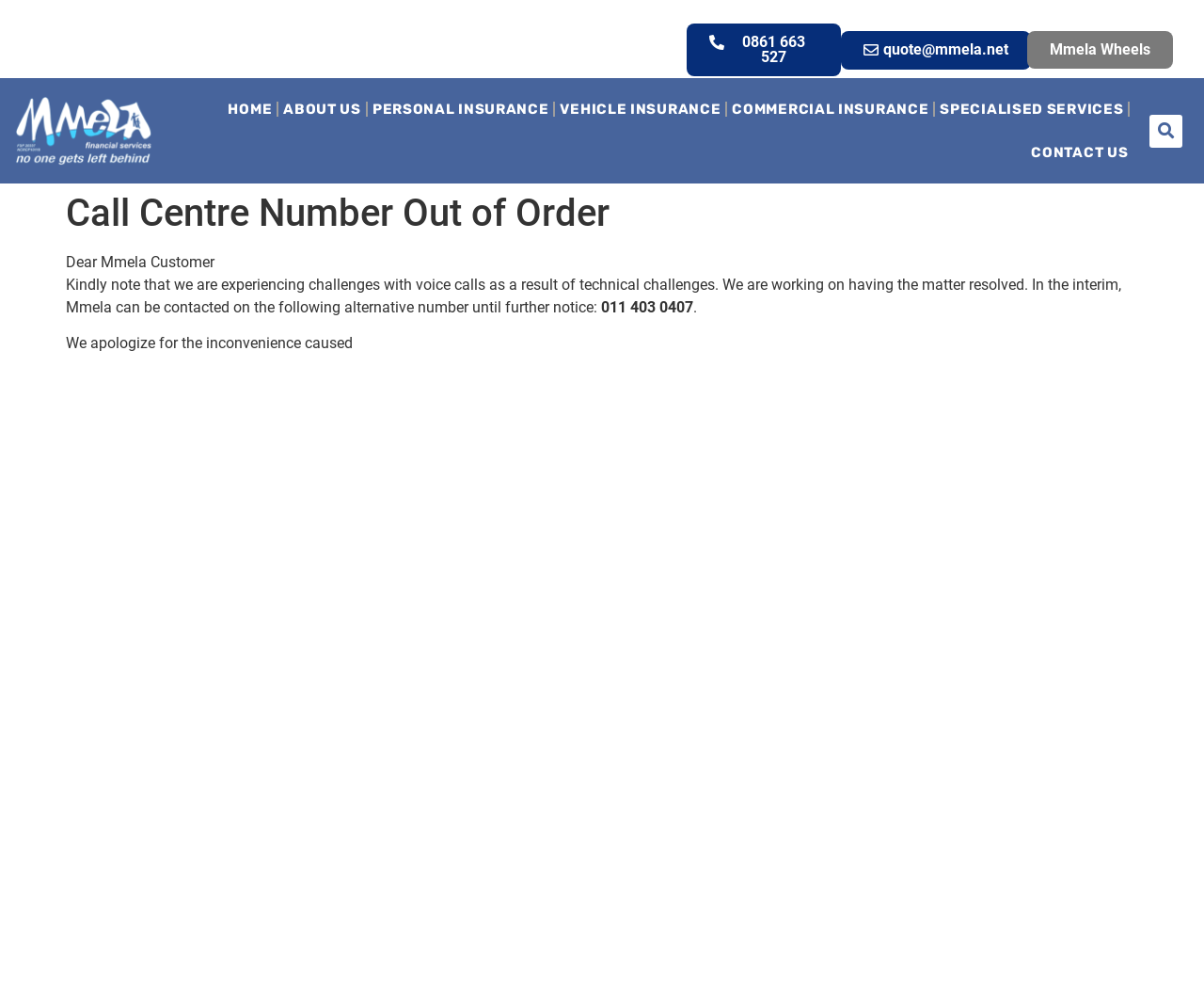What is the alternative contact number?
Using the screenshot, give a one-word or short phrase answer.

011 403 0407